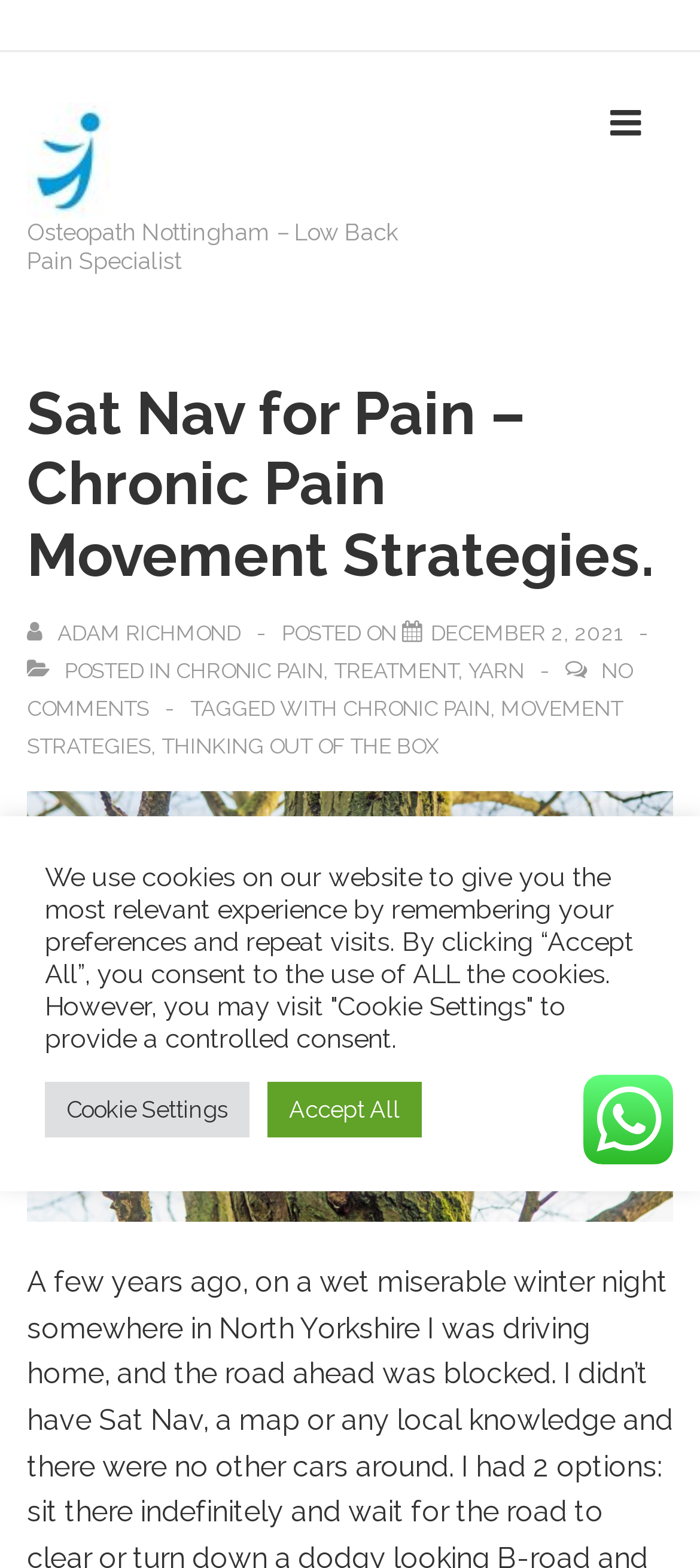Using the webpage screenshot, locate the HTML element that fits the following description and provide its bounding box: "Chronic Pain".

[0.49, 0.444, 0.7, 0.46]